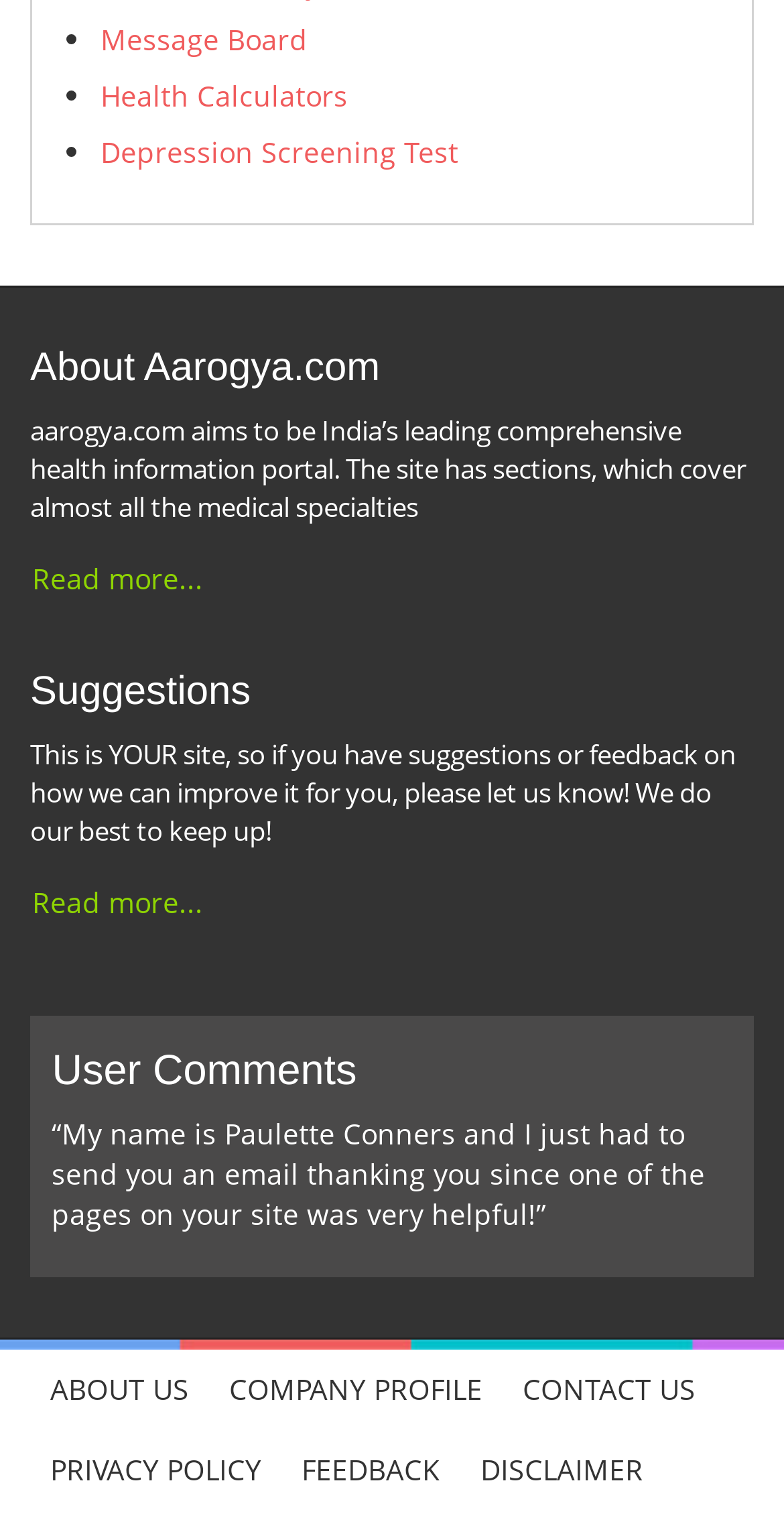Please predict the bounding box coordinates of the element's region where a click is necessary to complete the following instruction: "View ABOUT US page". The coordinates should be represented by four float numbers between 0 and 1, i.e., [left, top, right, bottom].

[0.038, 0.879, 0.267, 0.932]